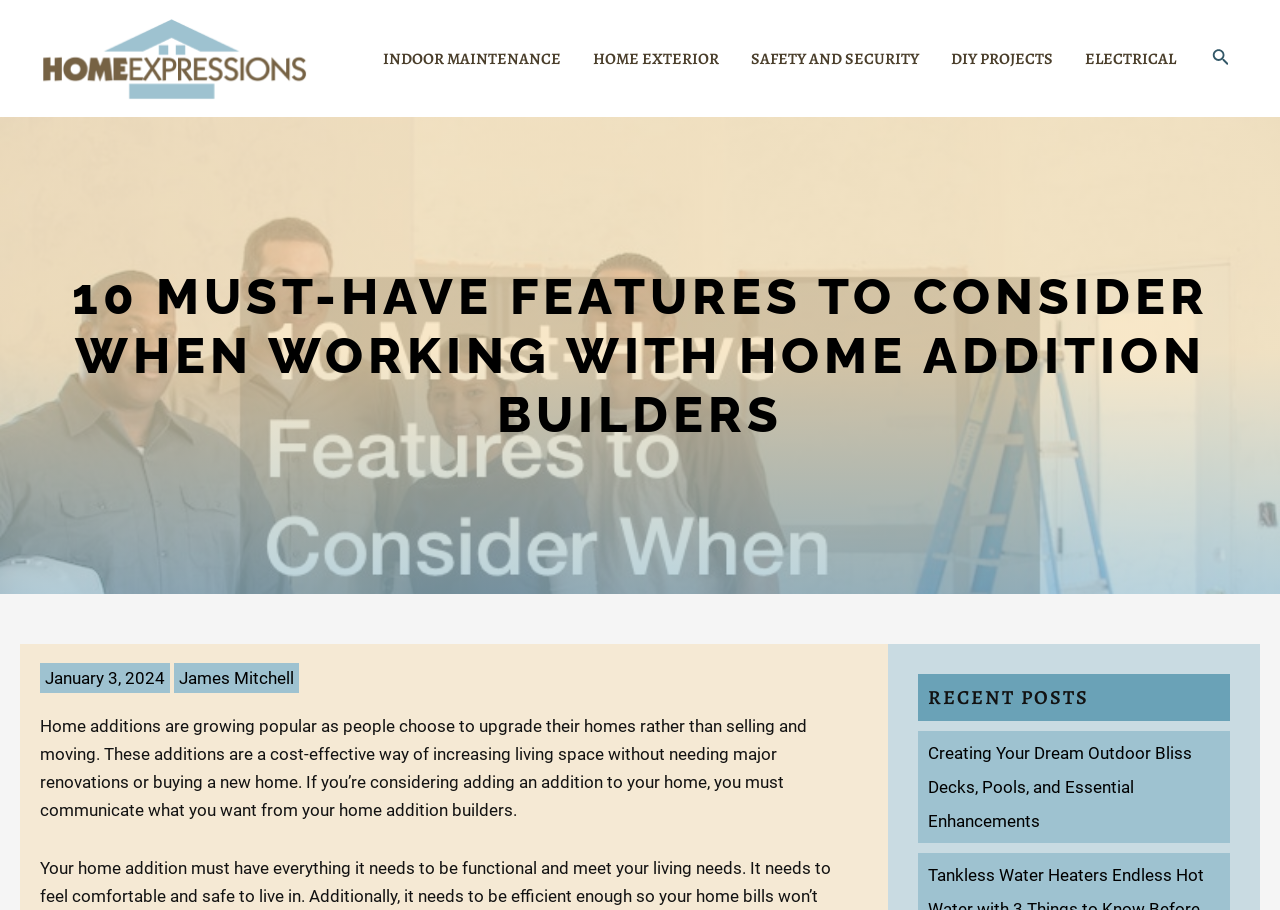What is the topic of the webpage?
Please provide an in-depth and detailed response to the question.

Based on the webpage content, it appears that the topic is about home additions, specifically considering features when working with home addition builders.